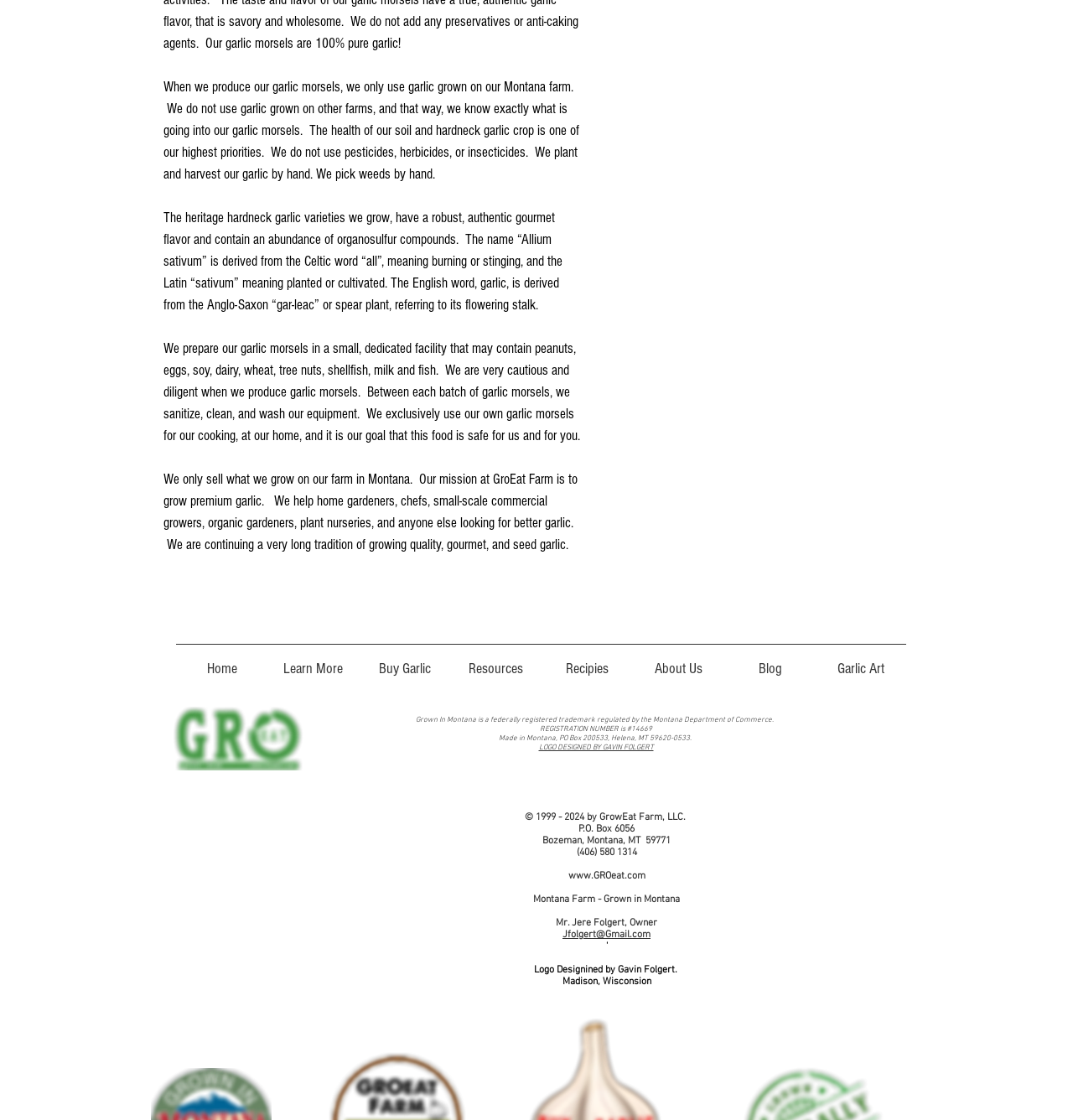Please locate the bounding box coordinates for the element that should be clicked to achieve the following instruction: "Click on the 'www.GROeat.com' link". Ensure the coordinates are given as four float numbers between 0 and 1, i.e., [left, top, right, bottom].

[0.529, 0.777, 0.601, 0.788]